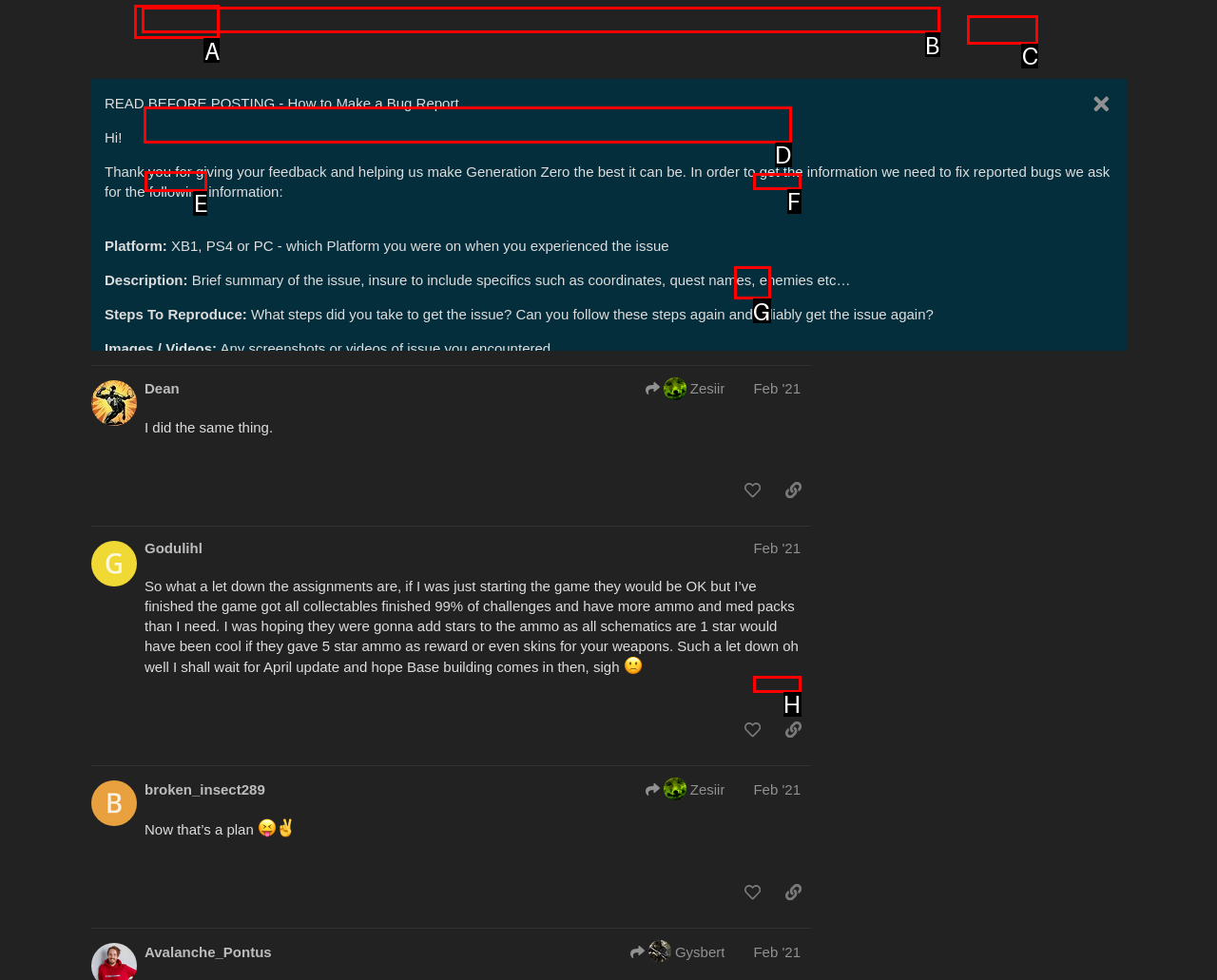For the task: Go to Facebook page, identify the HTML element to click.
Provide the letter corresponding to the right choice from the given options.

None